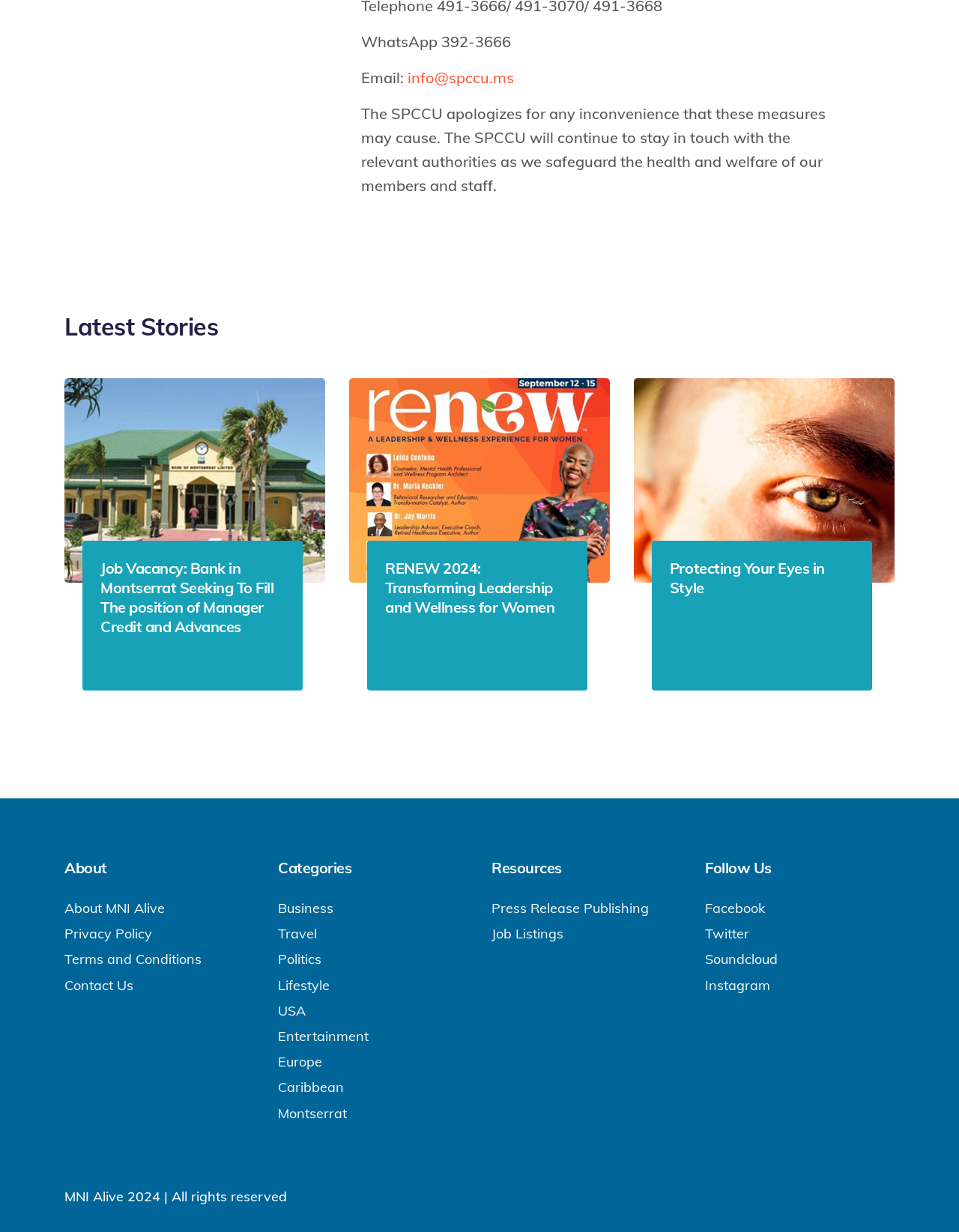Using the information in the image, could you please answer the following question in detail:
What is the phone number of SPCCU?

The phone number of SPCCU can be found at the top of the webpage, where it says 'WhatsApp 392-3666'.